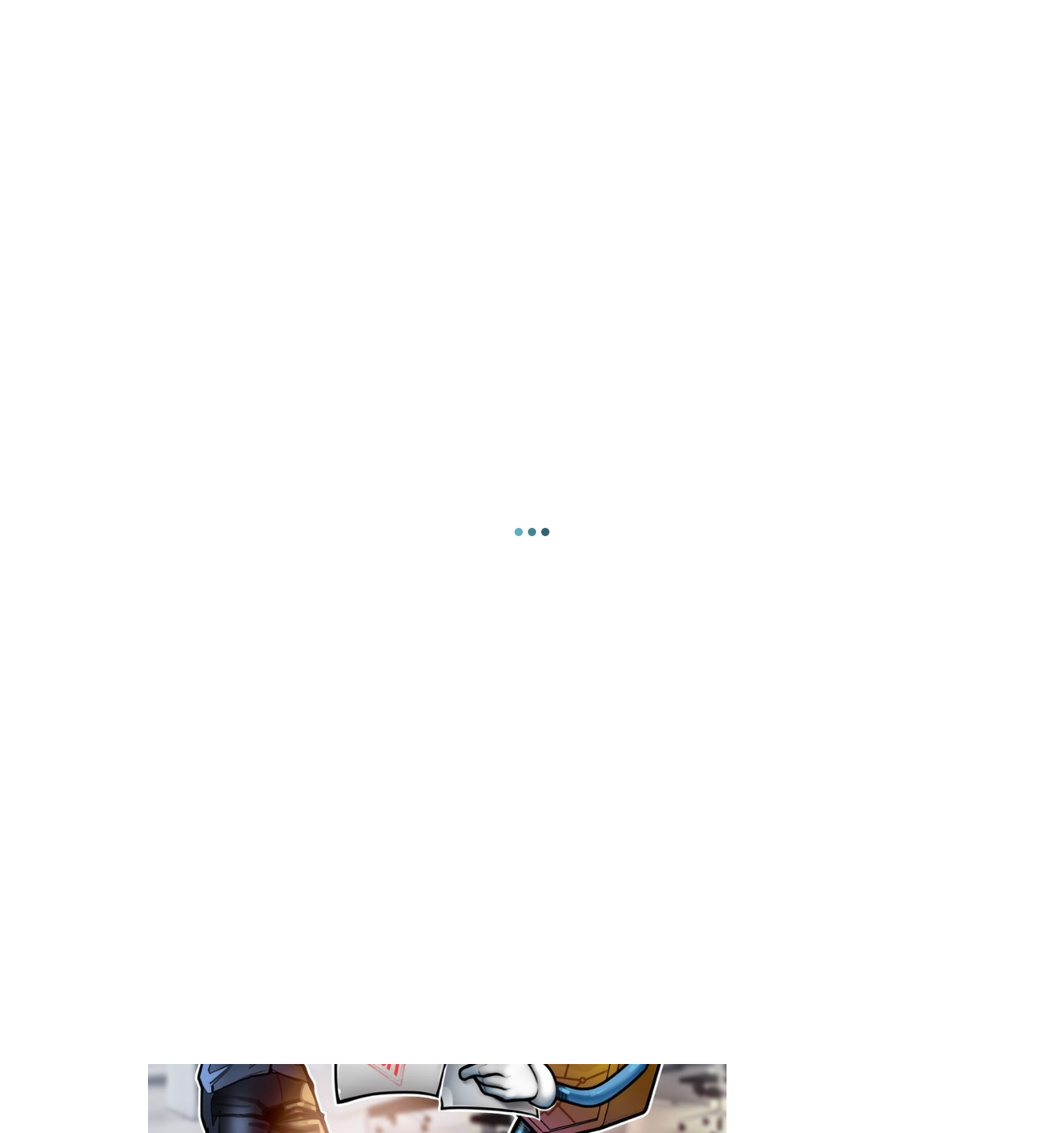Find the bounding box coordinates for the area you need to click to carry out the instruction: "Click on the CryptoCurreny News link". The coordinates should be four float numbers between 0 and 1, indicated as [left, top, right, bottom].

[0.043, 0.057, 0.241, 0.109]